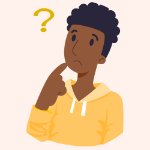Illustrate the image with a detailed and descriptive caption.

The image features a character with a thoughtful expression, wearing a yellow hoodie. The character is depicted with short, curly black hair and has a finger placed thoughtfully on their chin, suggesting deep contemplation or curiosity. Above the character's head is a question mark, reinforcing the idea that they are pondering a question or seeking understanding. This illustration captures the theme of inquiry and reflection, aligning well with concepts of assessment and exploration, as referenced in the accompanying text about evaluating if "WalkTheTalk" is suitable for someone.